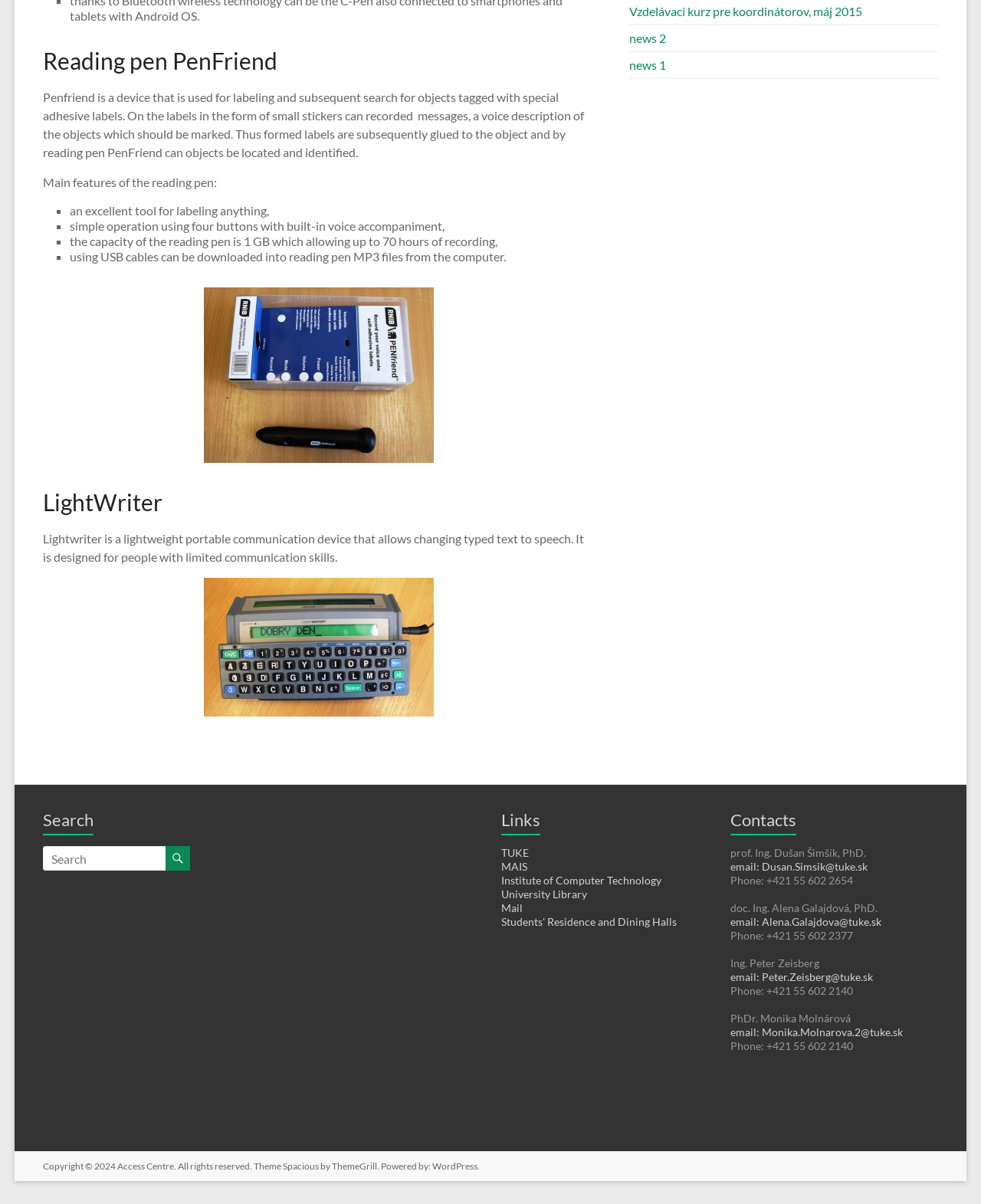Find and provide the bounding box coordinates for the UI element described with: "Students' Residence and Dining Halls".

[0.511, 0.76, 0.69, 0.771]